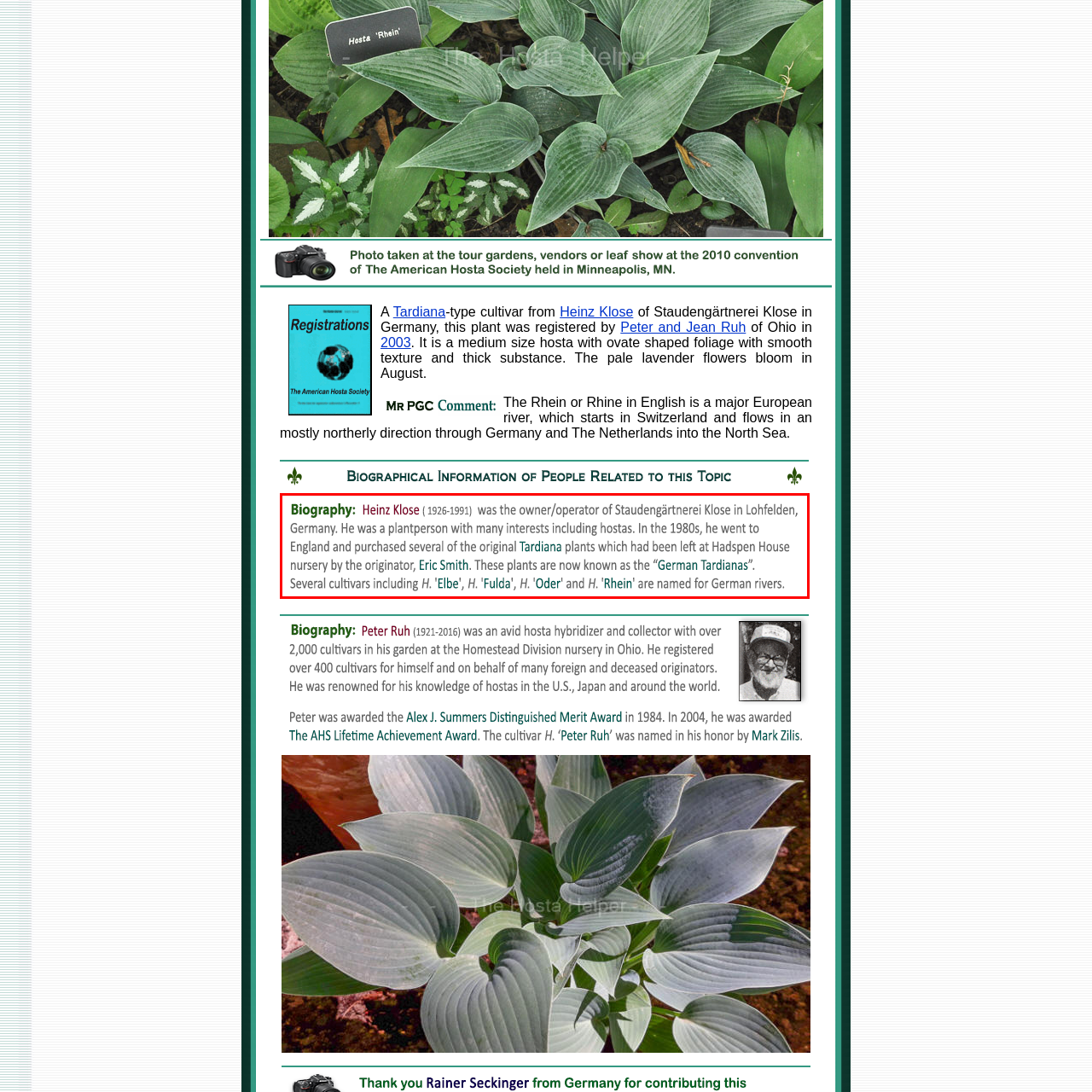Pay attention to the image highlighted by the red border, What color are the hosta's flowers? Please give a one-word or short phrase answer.

Pale lavender